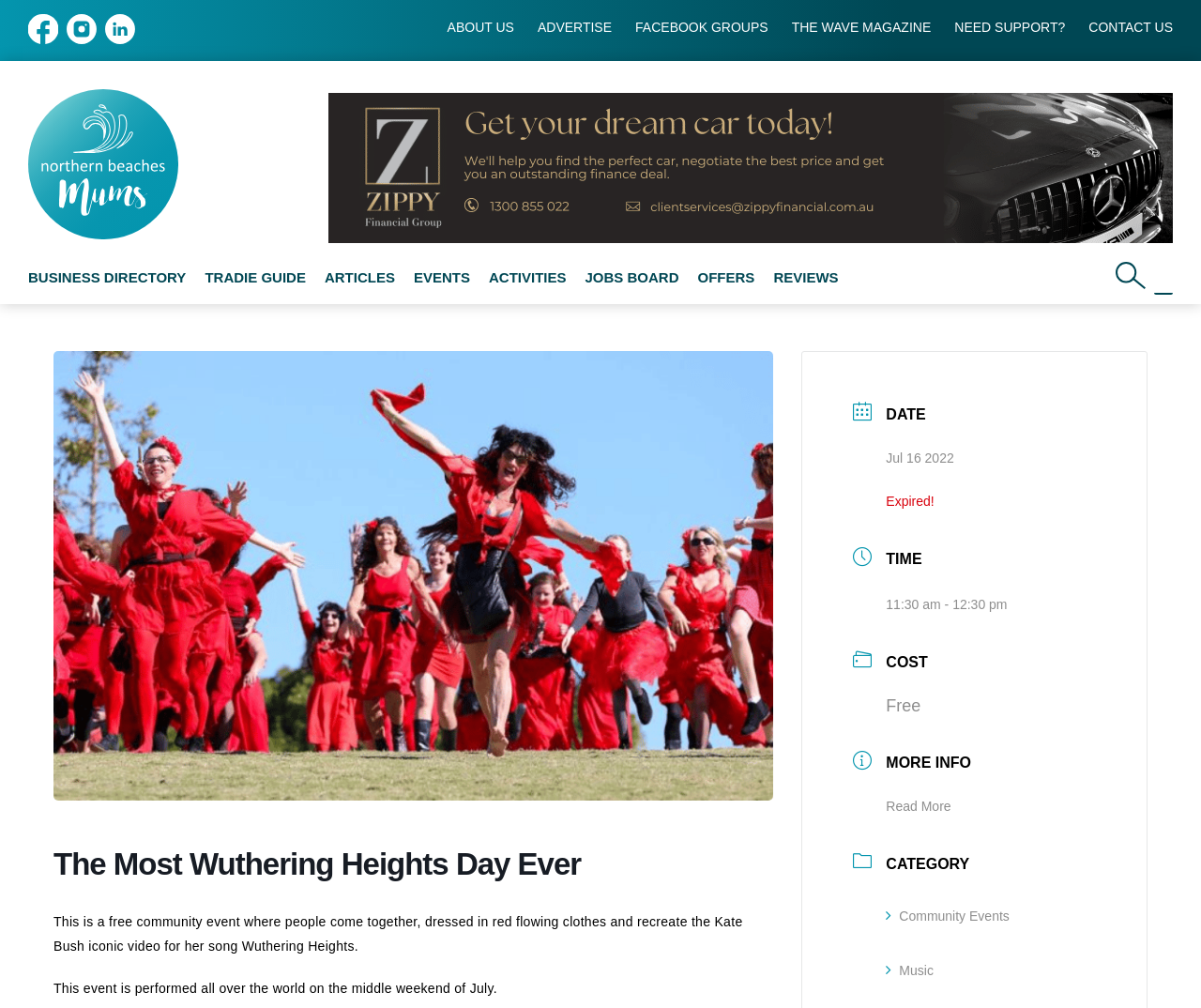Write a detailed summary of the webpage.

This webpage is about the "Most Wuthering Heights Day Ever" event, a free community event where people come together to recreate the iconic Kate Bush music video. The event is performed globally on the middle weekend of July.

At the top of the page, there are social media links, including Facebook, Instagram, and LinkedIn, accompanied by their respective icons. Below these links, there is a navigation menu with various options, such as "About Us", "Advertise", "Business Directory", and more.

On the left side of the page, there is a section with multiple links, including "Northern Beaches Mums Group", "The Wave Magazine", and "Need Support?". Below this section, there are several images, each with a corresponding link.

The main content of the page is divided into sections, including "Events", "Activities", "Jobs Board", "Offers", and "Reviews". Each section has multiple links and some have additional information, such as the "Events" section, which has a link to "Add Event".

In the center of the page, there is a detailed description of the "Most Wuthering Heights Day Ever" event, including the date, time, cost, and more information. The event details are presented in a structured format, with headings and descriptions.

At the bottom of the page, there is a search bar, allowing users to search for specific content on the website.